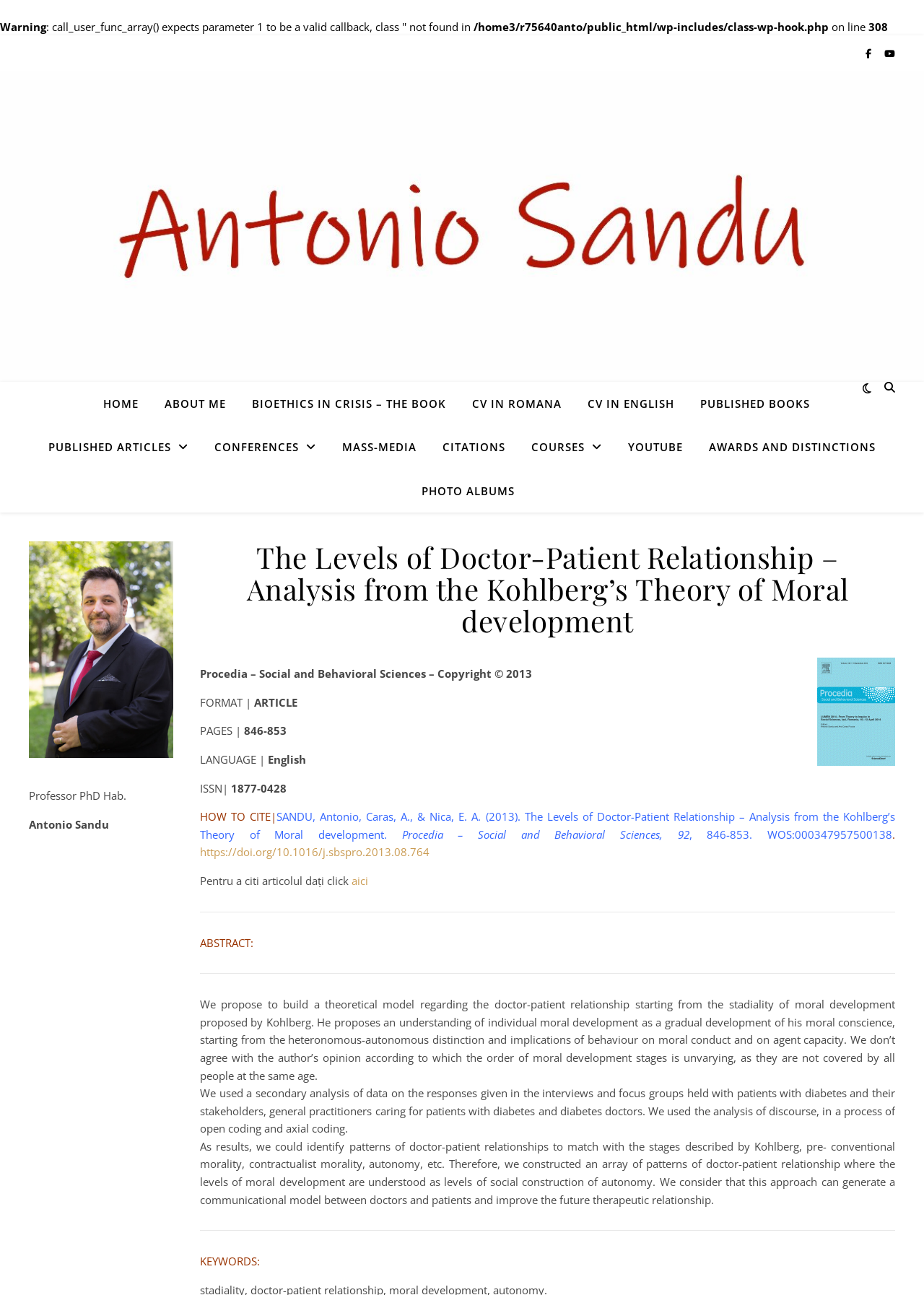Please identify the bounding box coordinates of where to click in order to follow the instruction: "Click the HOME link".

[0.111, 0.295, 0.162, 0.328]